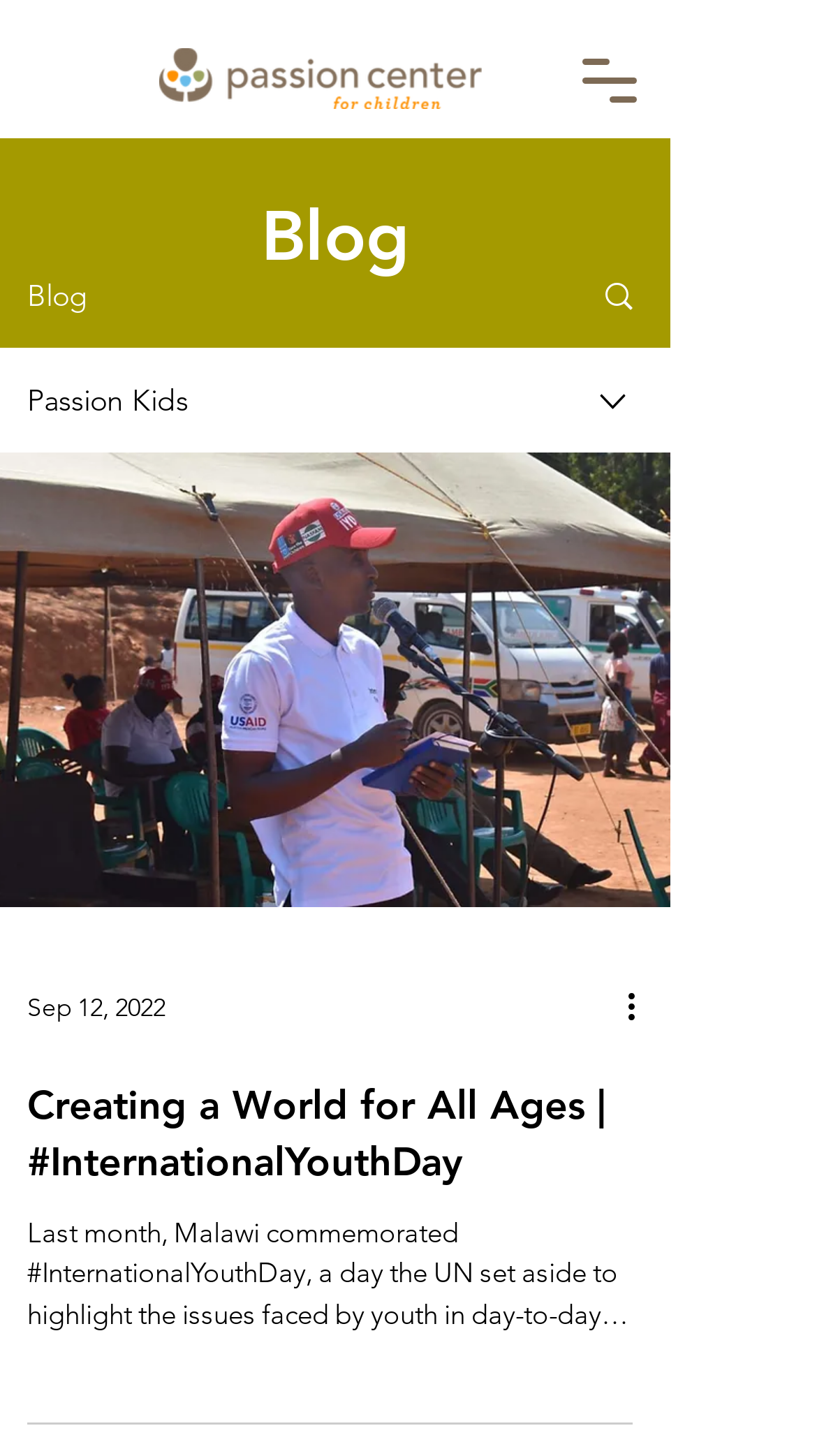What is the purpose of the button?
Could you please answer the question thoroughly and with as much detail as possible?

I found the answer by looking at the button element with the text 'More actions', which suggests that it allows the user to perform additional actions.